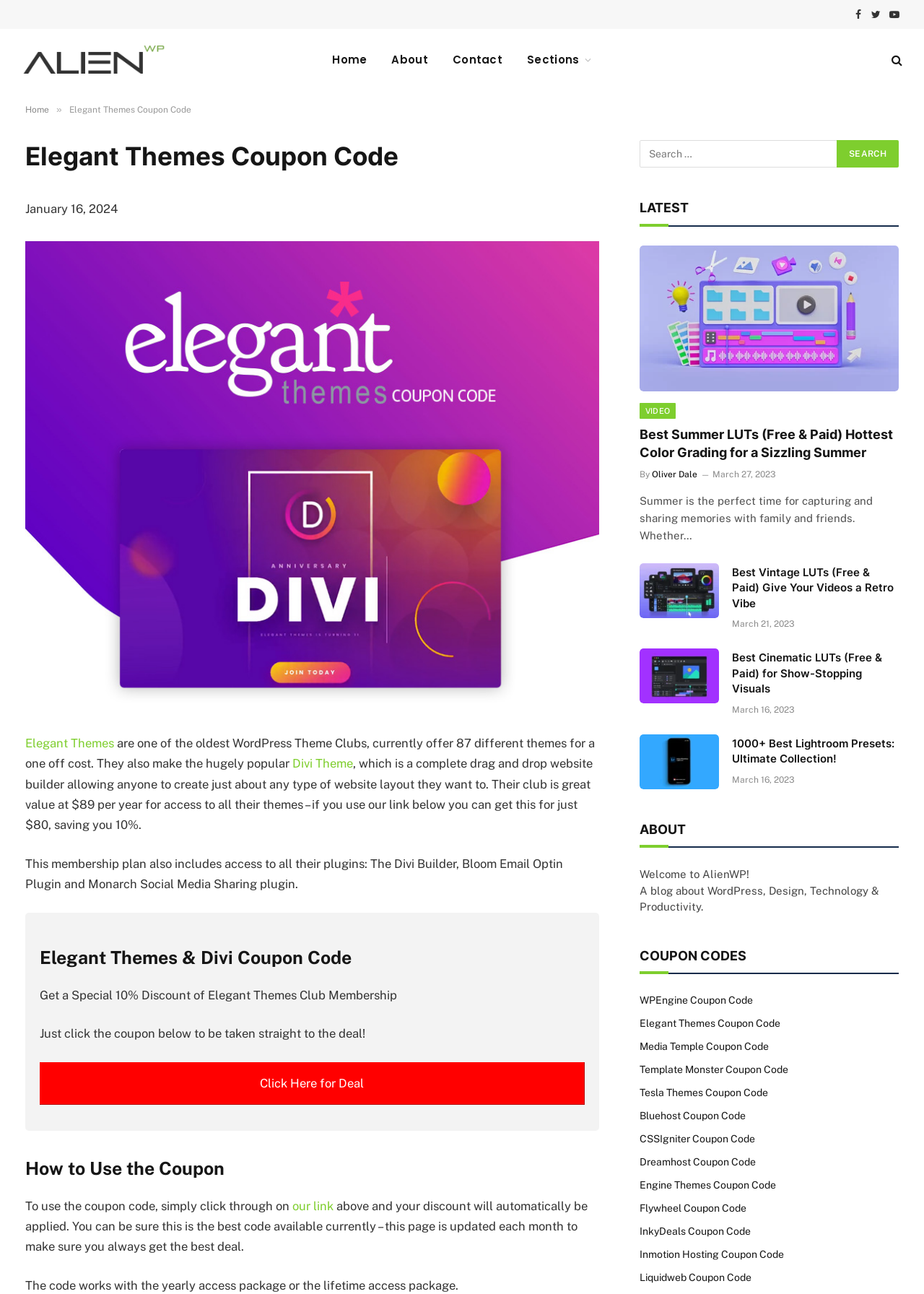Determine the bounding box coordinates of the element that should be clicked to execute the following command: "Search for something".

[0.905, 0.108, 0.973, 0.13]